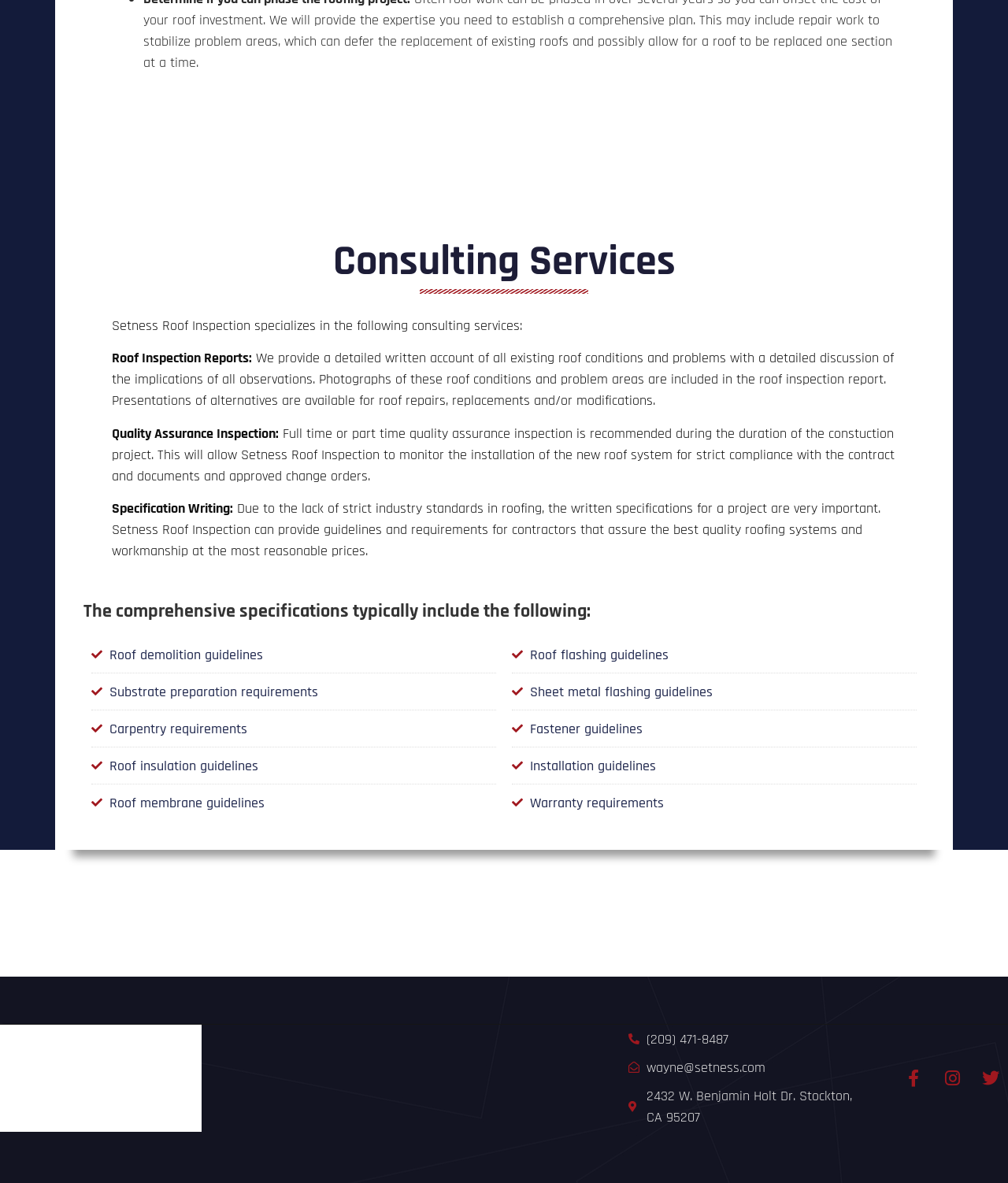Answer the question below using just one word or a short phrase: 
What is the purpose of quality assurance inspection?

Monitor installation compliance